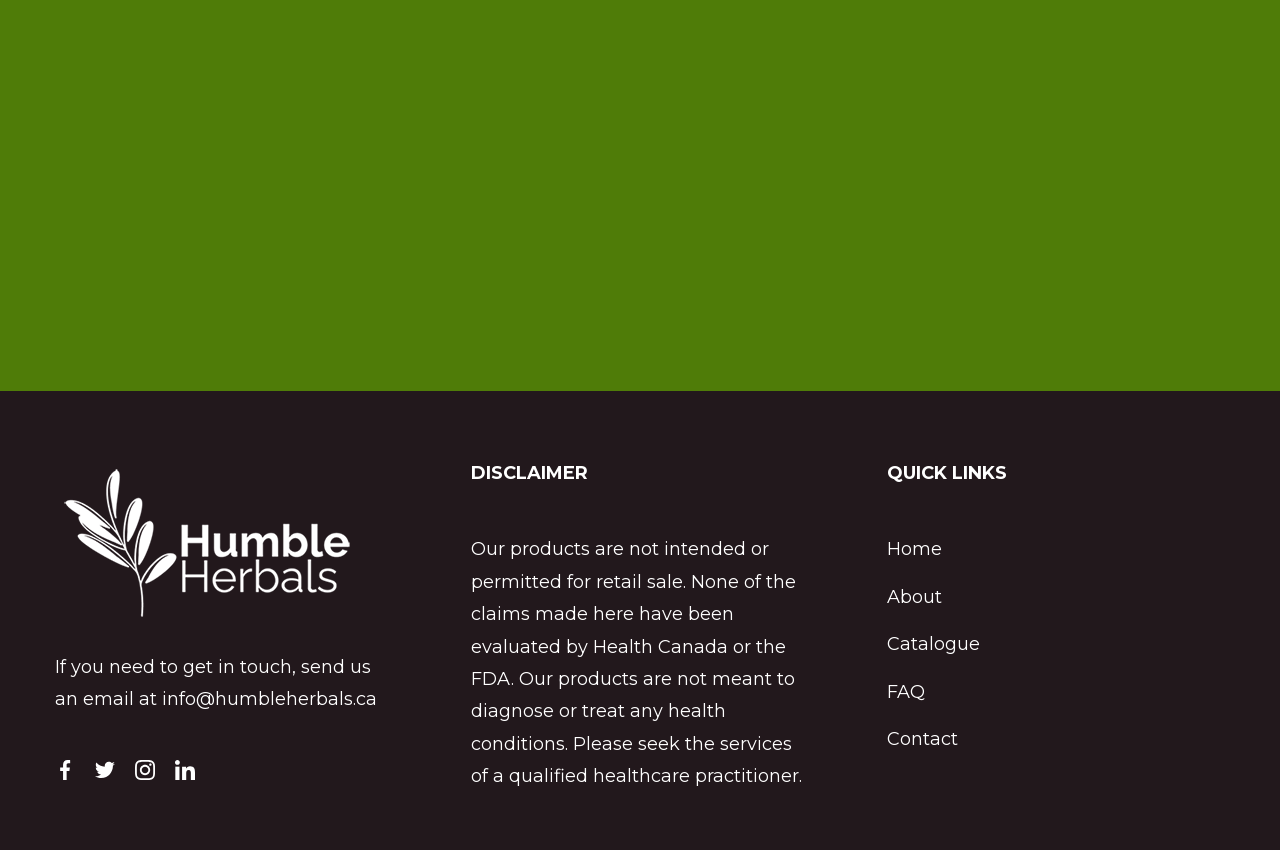Please locate the bounding box coordinates of the element that should be clicked to complete the given instruction: "View the catalogue".

[0.693, 0.745, 0.766, 0.771]